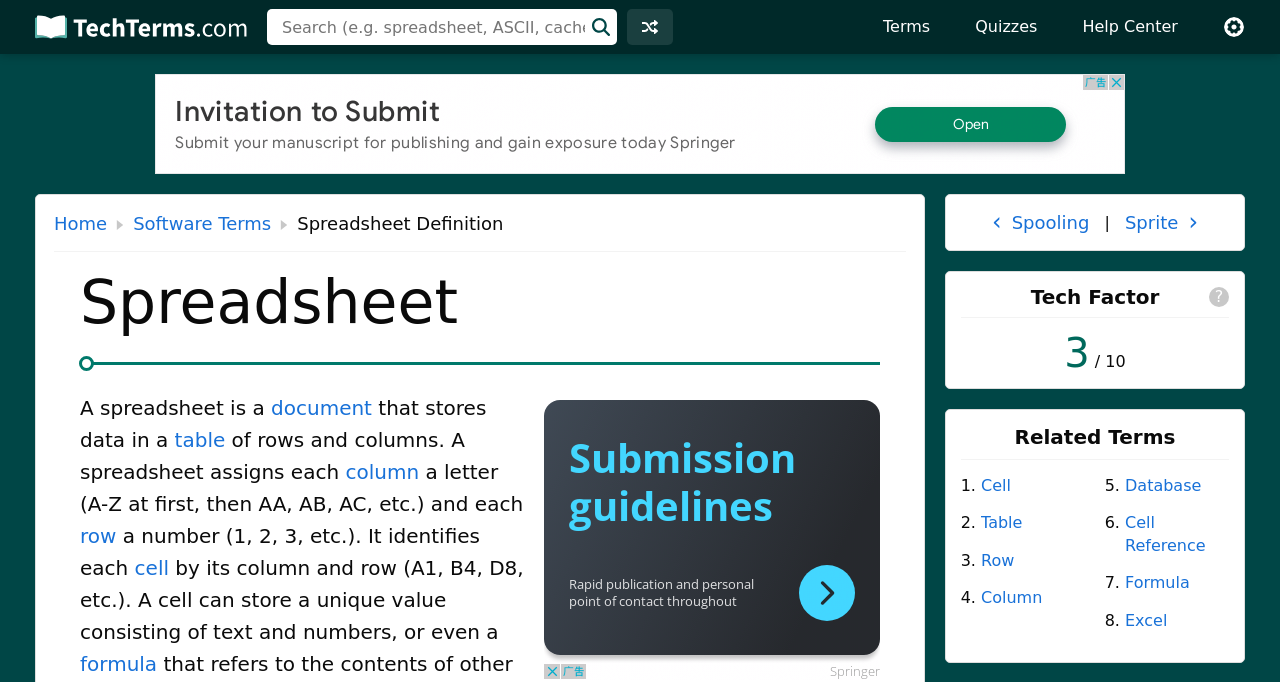Please locate the bounding box coordinates of the element that should be clicked to complete the given instruction: "Learn about software terms".

[0.104, 0.301, 0.212, 0.354]